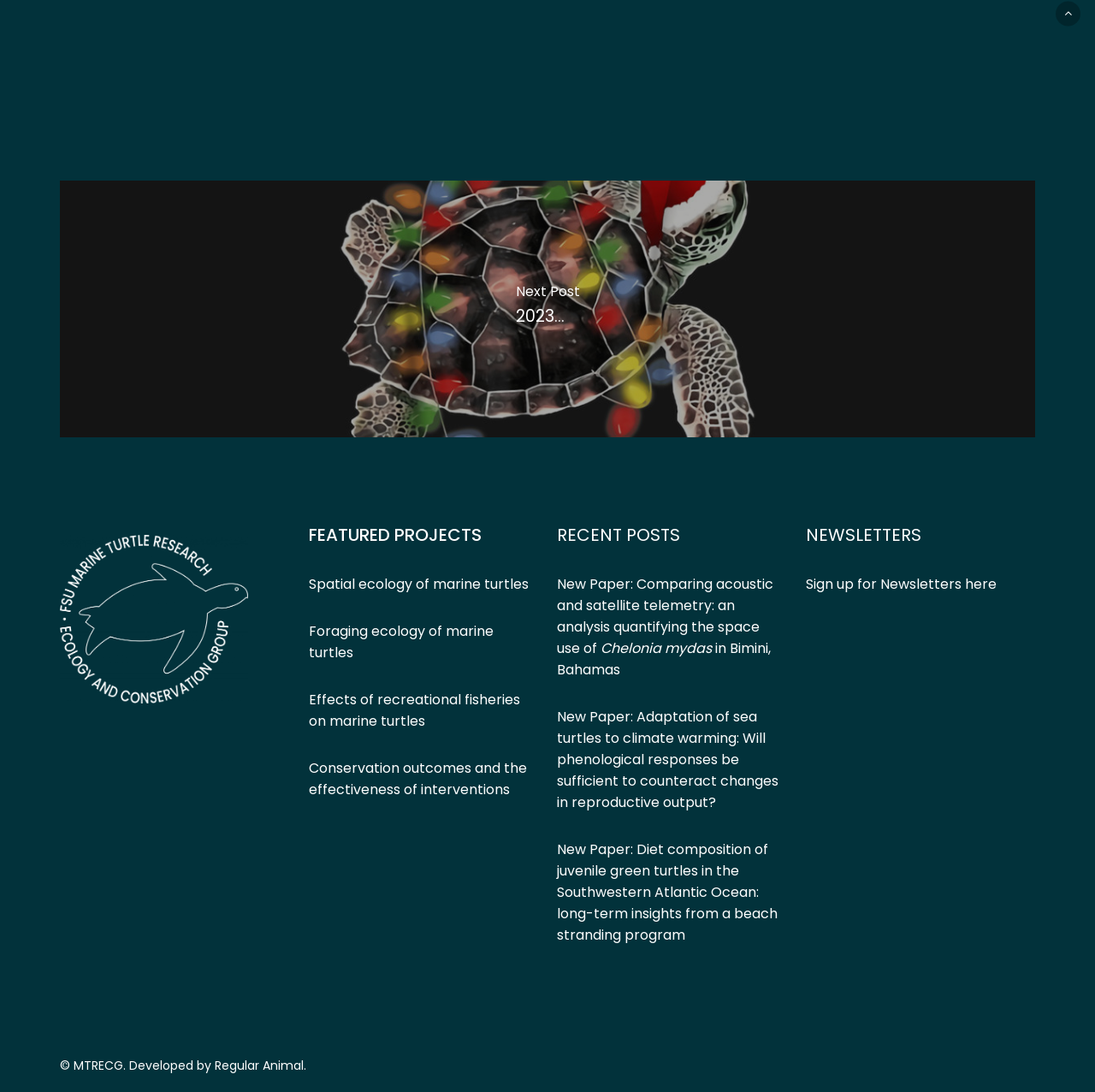Who developed the website?
Use the screenshot to answer the question with a single word or phrase.

Regular Animal